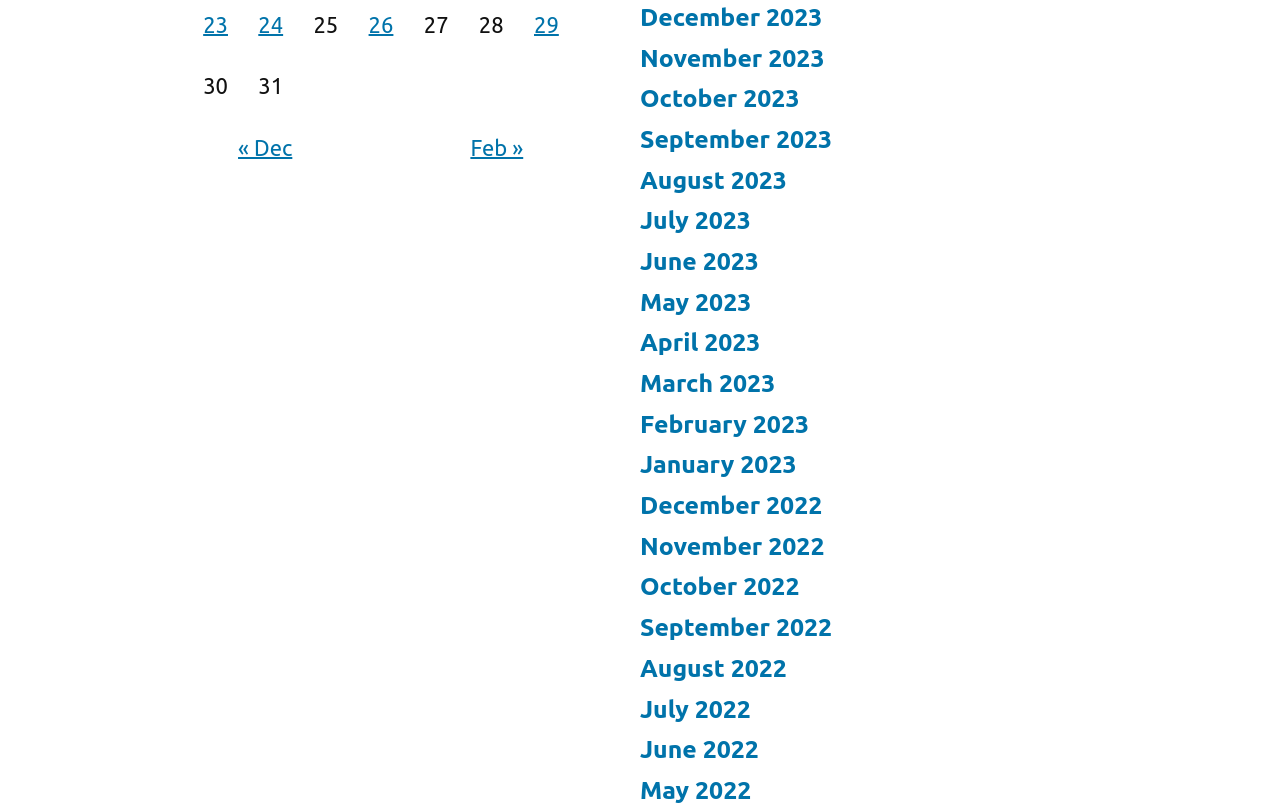Find and provide the bounding box coordinates for the UI element described with: "May 2023".

[0.5, 0.355, 0.587, 0.39]